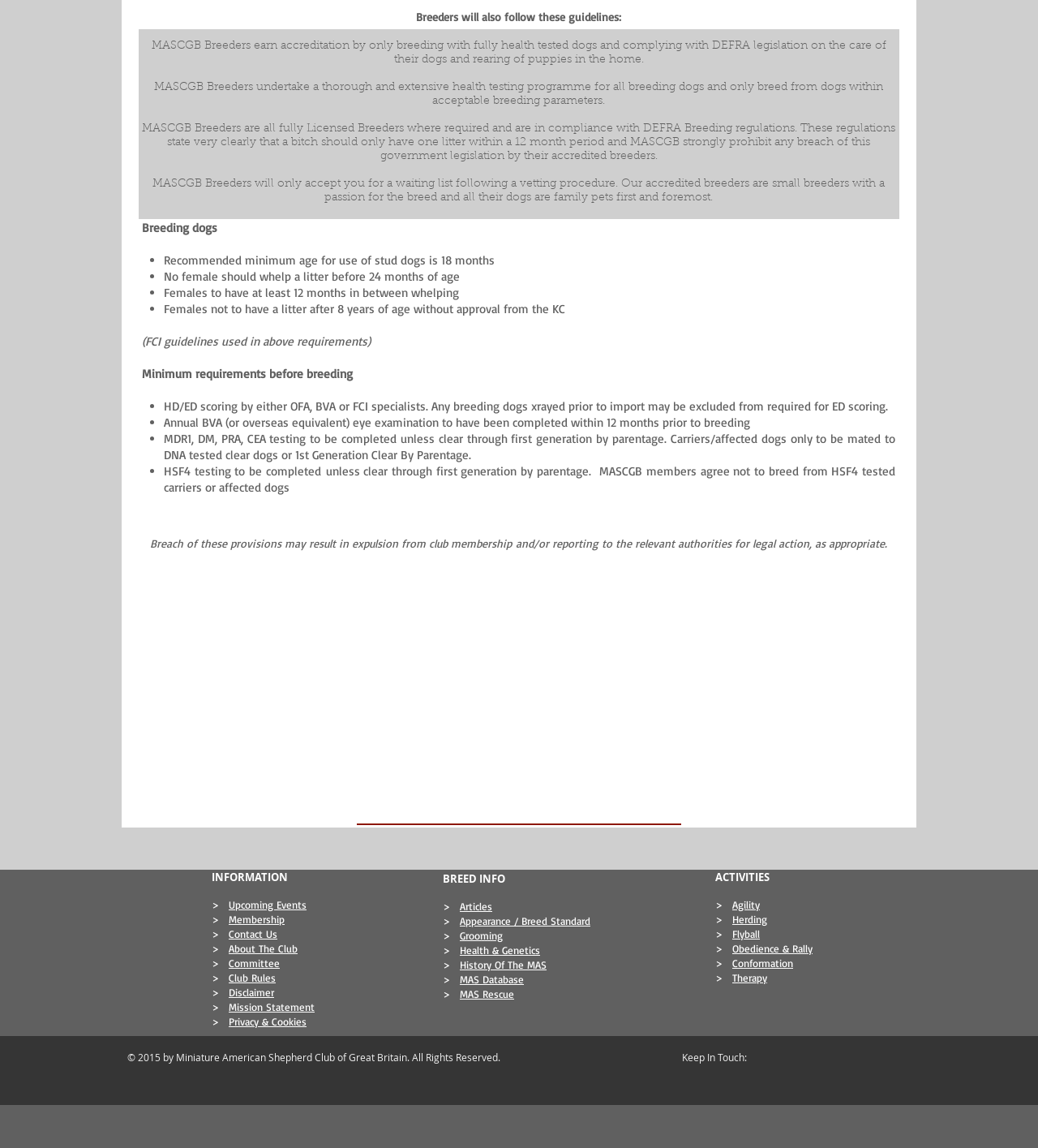Look at the image and give a detailed response to the following question: What is the recommended age for a female to have a litter?

According to the webpage, one of the requirements for breeding dogs is that no female should whelp a litter before 24 months of age, indicating that 24 months is the recommended minimum age for a female to have a litter.